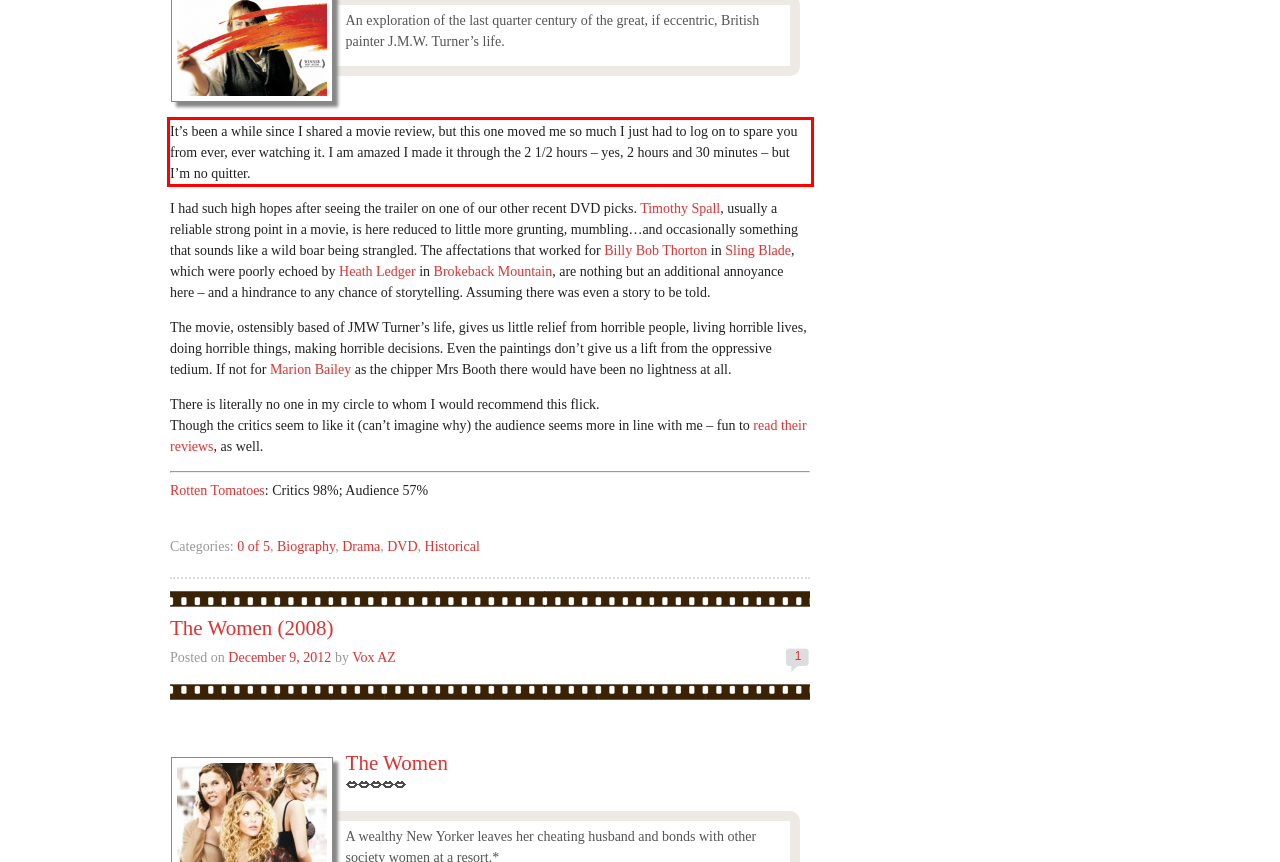Look at the webpage screenshot and recognize the text inside the red bounding box.

It’s been a while since I shared a movie review, but this one moved me so much I just had to log on to spare you from ever, ever watching it. I am amazed I made it through the 2 1/2 hours – yes, 2 hours and 30 minutes – but I’m no quitter.